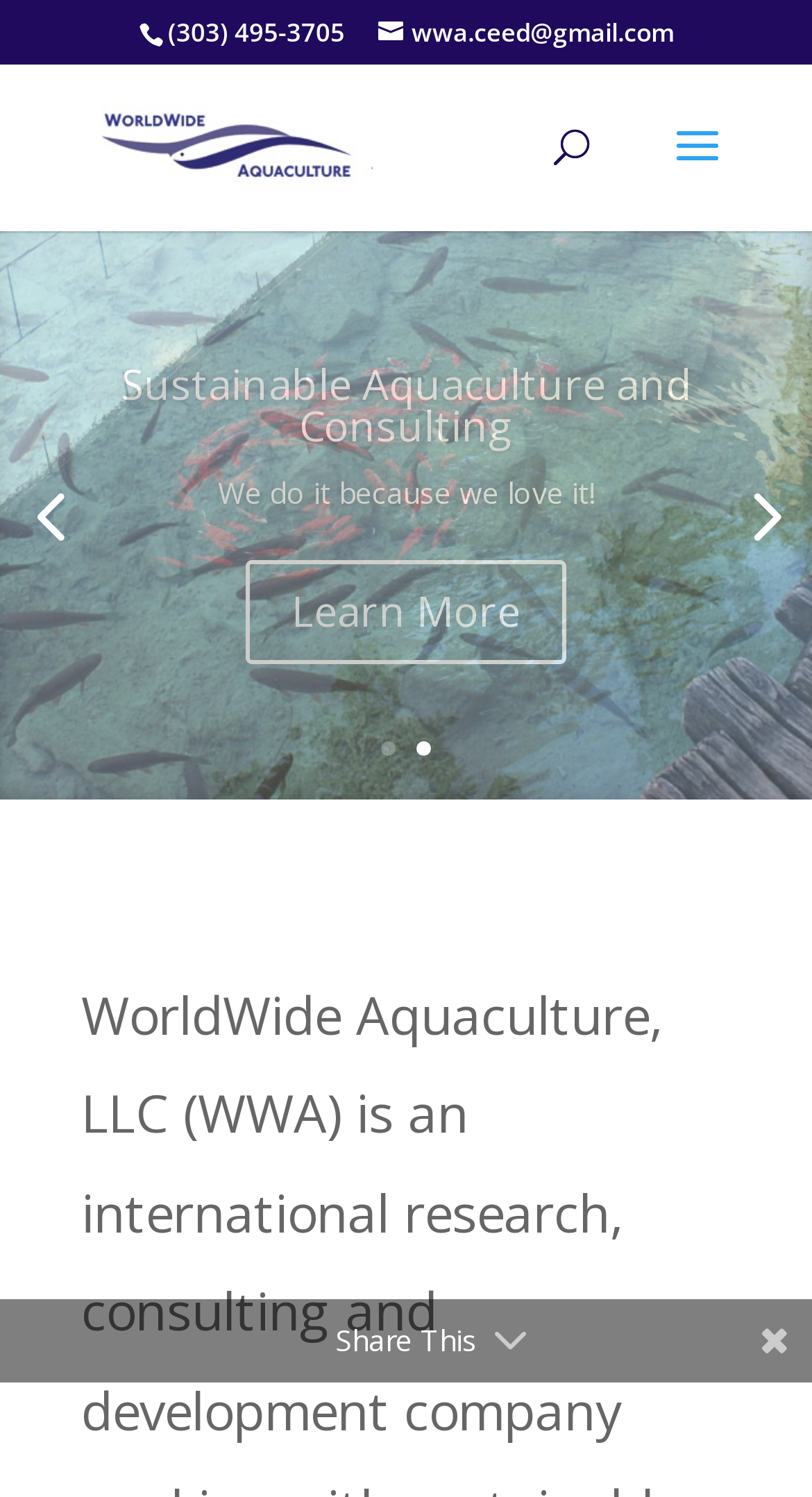Highlight the bounding box coordinates of the element you need to click to perform the following instruction: "Contact via email."

[0.465, 0.01, 0.829, 0.033]